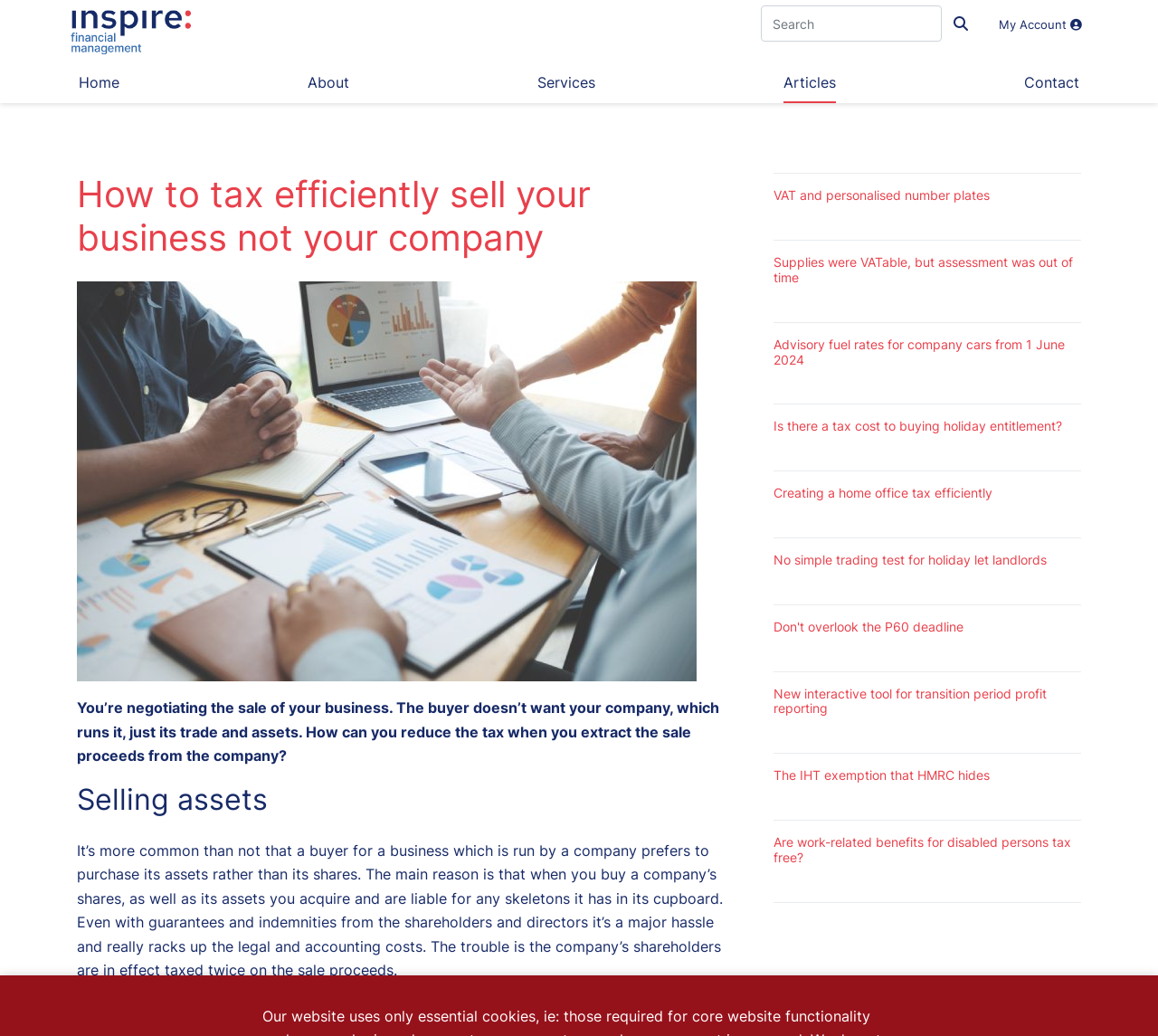Determine the bounding box coordinates of the target area to click to execute the following instruction: "Learn about Creating a home office tax efficiently."

[0.668, 0.468, 0.857, 0.483]